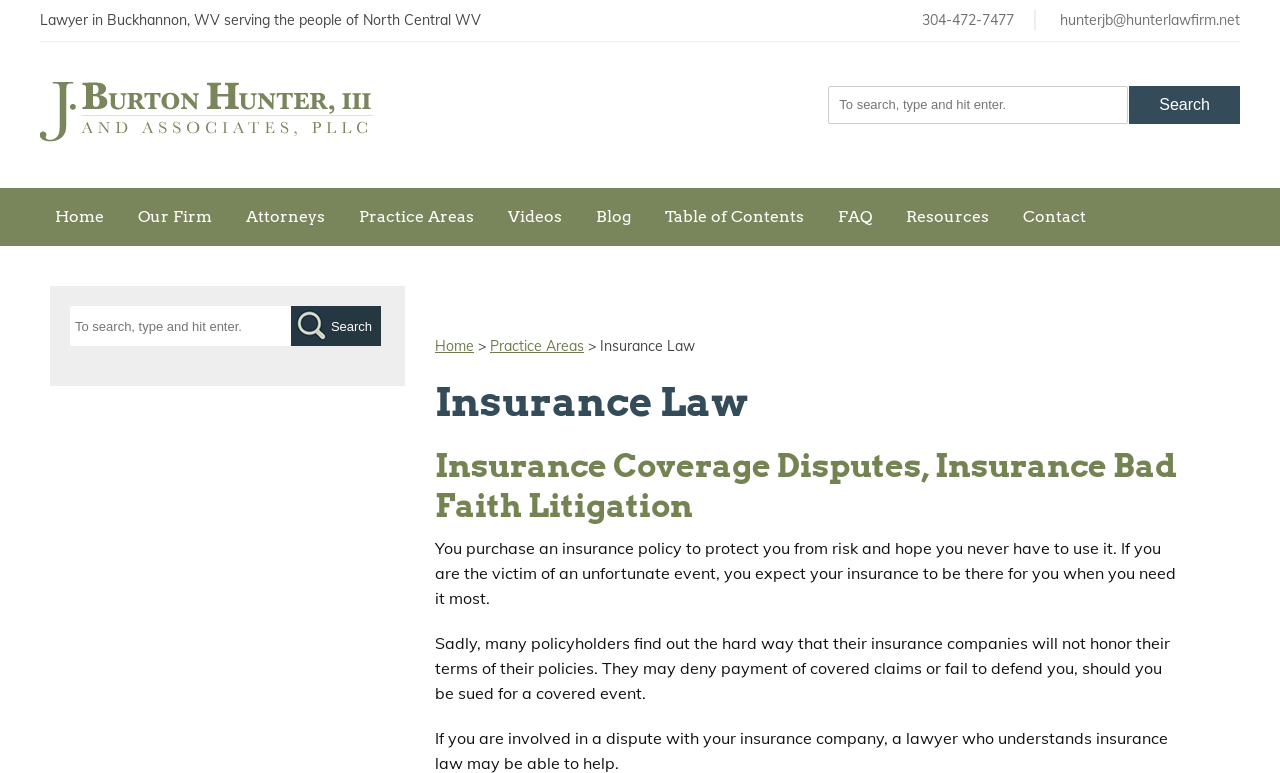Write an exhaustive caption that covers the webpage's main aspects.

The webpage is about Attorney J. Burton Hunter III, an insurance law expert. At the top, there is a header section with the lawyer's name and contact information, including a phone number and email address. Below this, there is a logo image of "J. Burton Hunter III Law" with a link to the law firm's website. 

On the top right, there is a search bar with a search button. Below the header section, there is a navigation menu with links to various sections of the website, including "Home", "Our Firm", "Attorneys", "Practice Areas", "Videos", "Blog", "Table of Contents", "FAQ", "Resources", and "Contact". 

The main content of the webpage is about insurance law, specifically insurance coverage disputes and bad faith litigation. There is a heading "Insurance Law" followed by a subheading "Insurance Coverage Disputes, Insurance Bad Faith Litigation". Below this, there are three paragraphs of text explaining the importance of having an insurance policy, the problems that may arise when insurance companies deny claims or fail to defend policyholders, and the need for a lawyer who understands insurance law to help in such disputes.